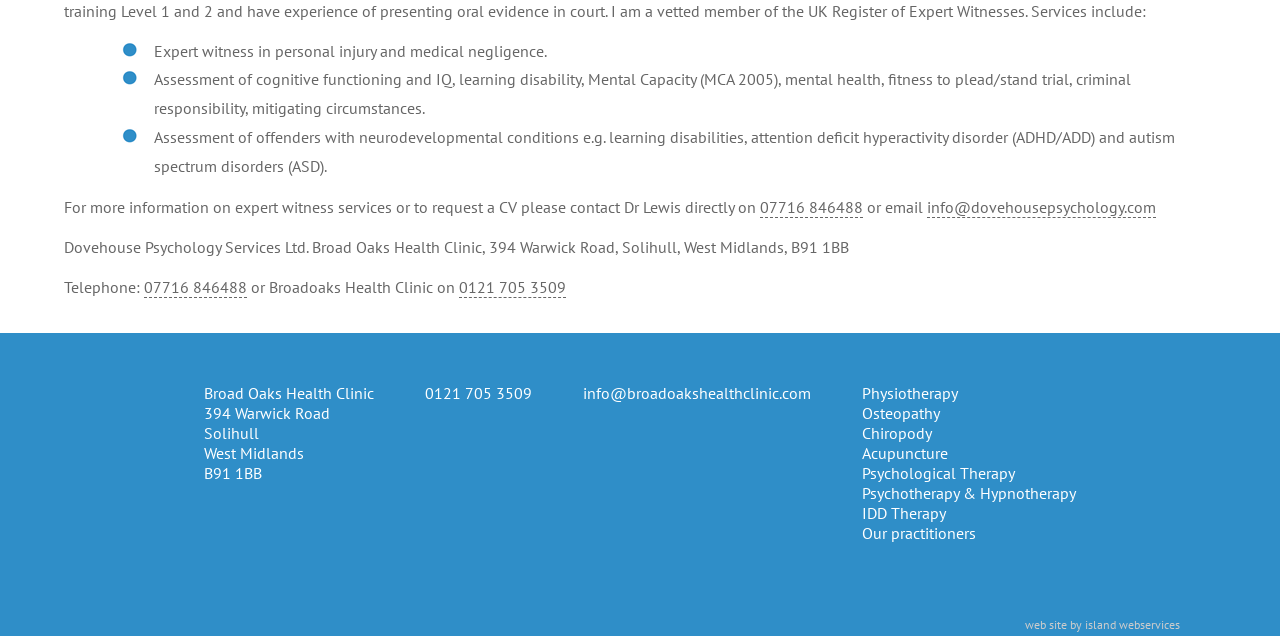How can you contact Dr. Lewis?
Give a single word or phrase as your answer by examining the image.

Phone or email